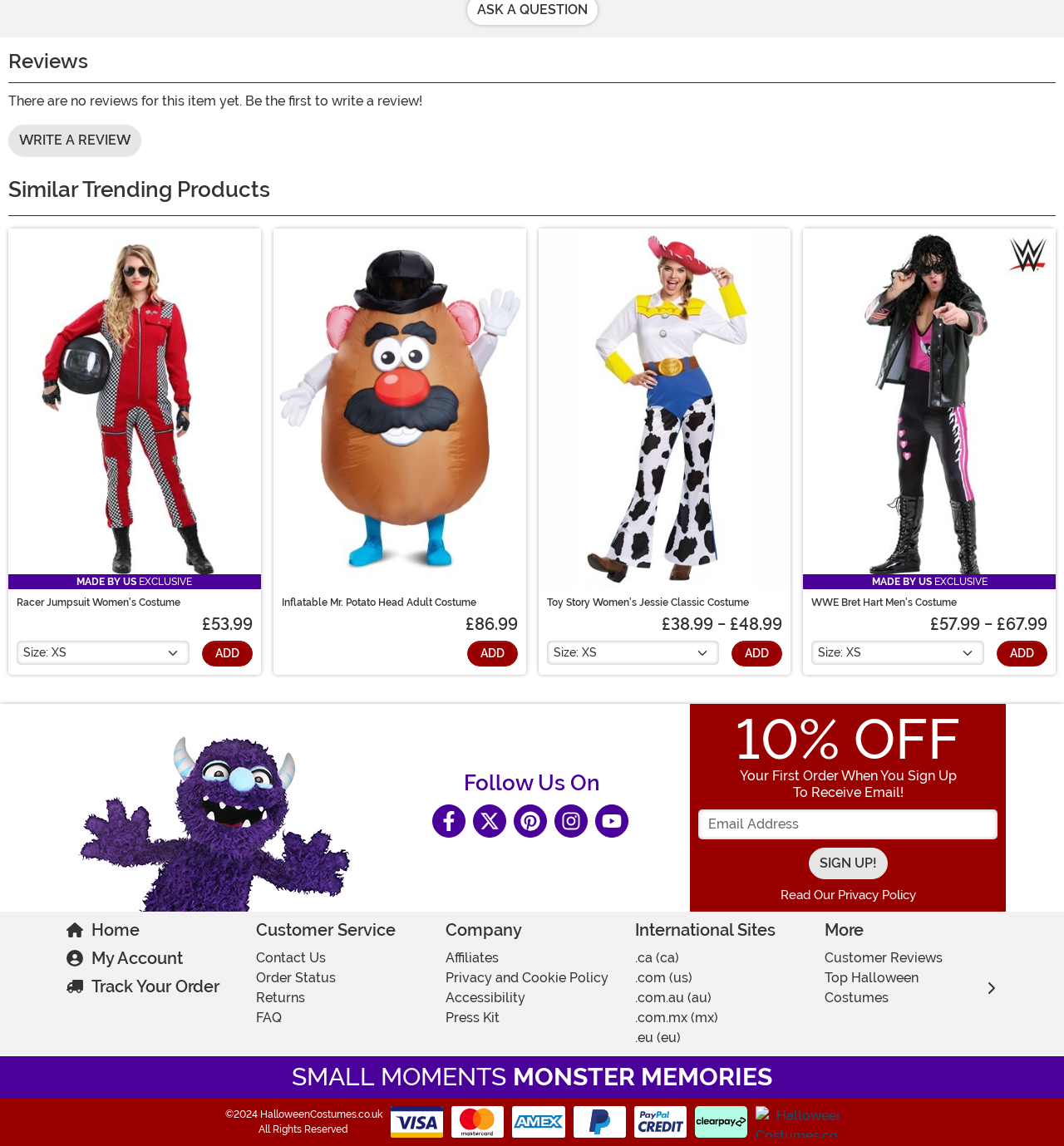Predict the bounding box of the UI element based on this description: "Customer Reviews".

[0.775, 0.829, 0.886, 0.843]